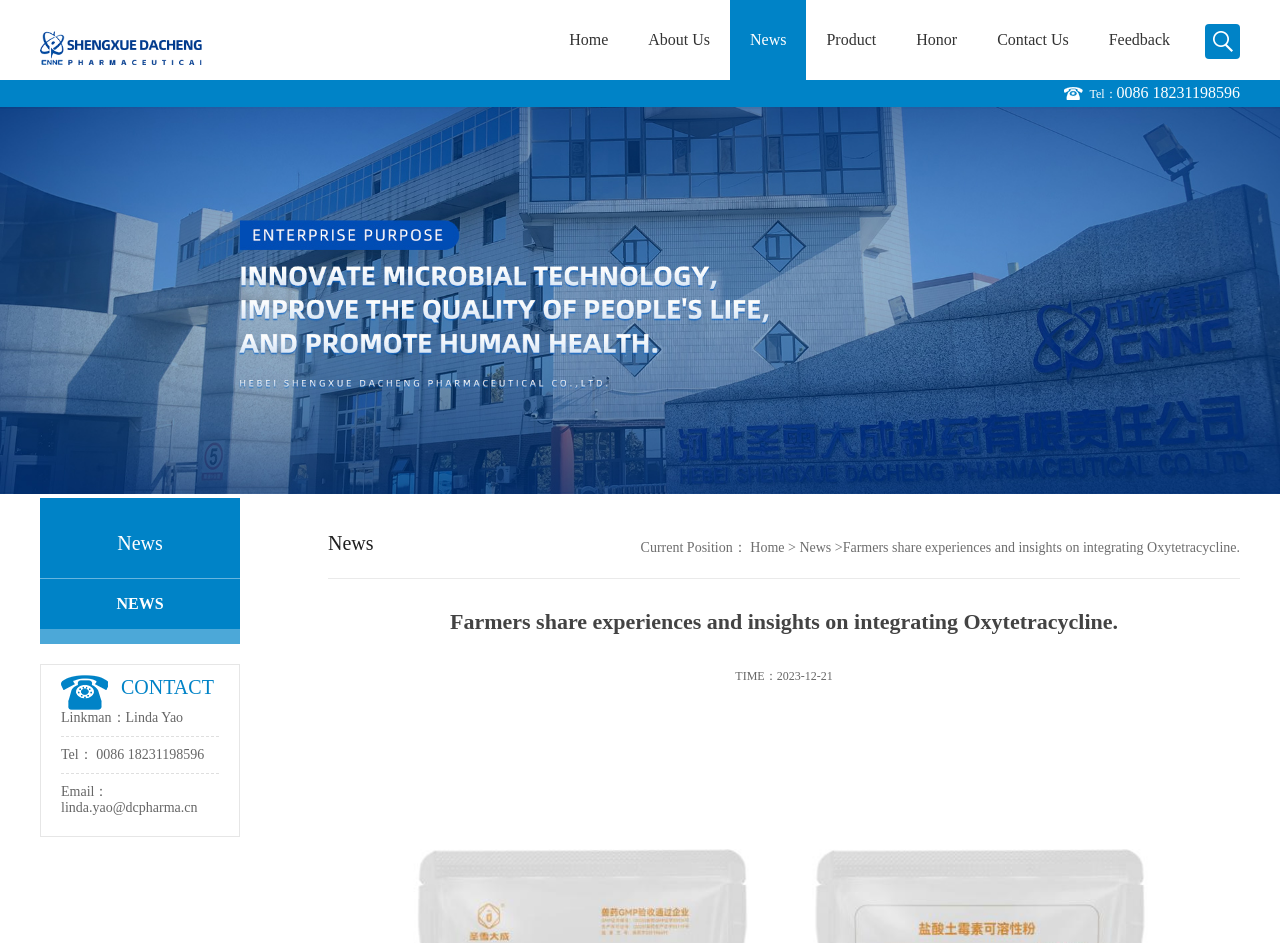Please locate and generate the primary heading on this webpage.

Farmers share experiences and insights on integrating Oxytetracycline.